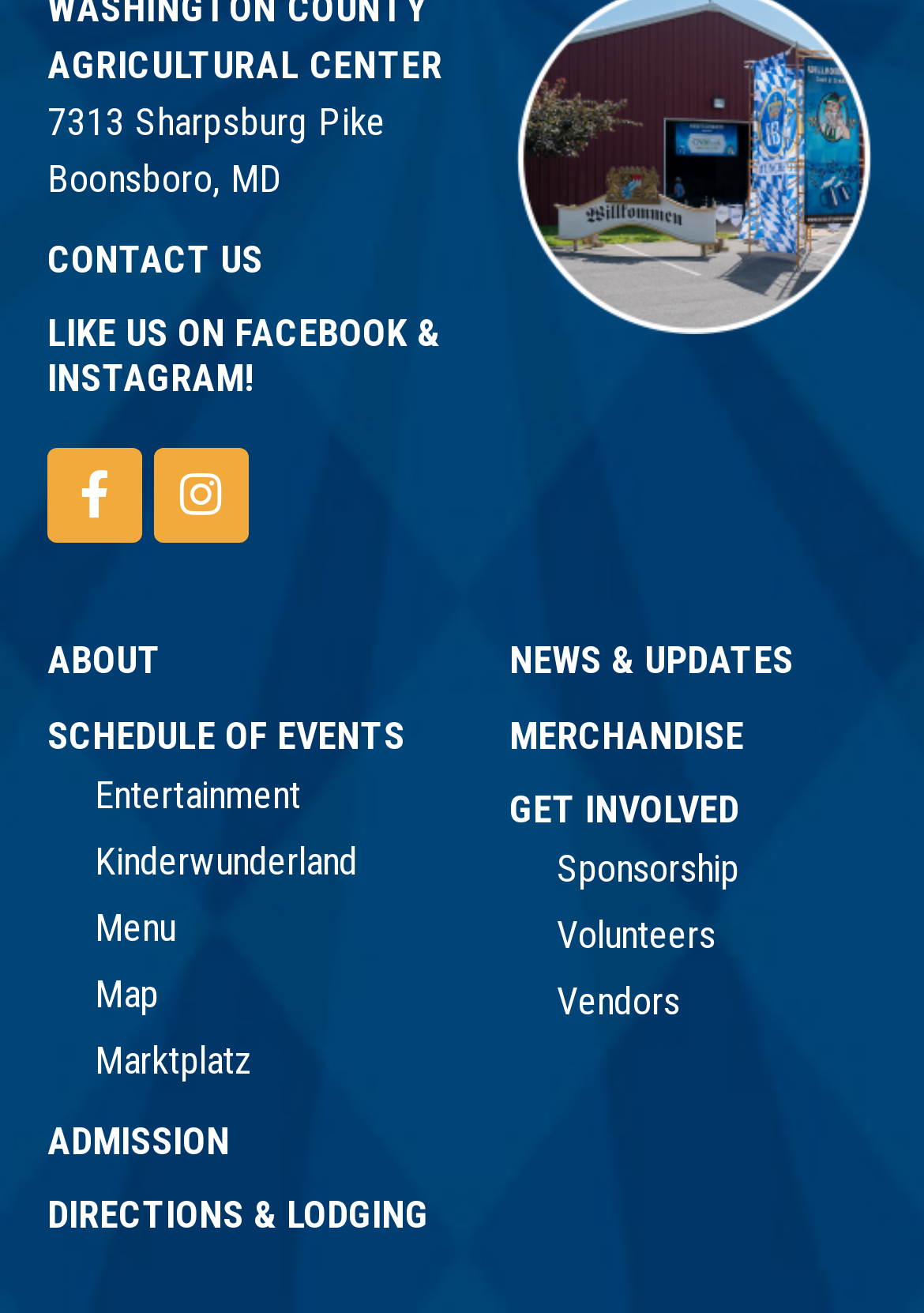What is the second menu item?
Provide a detailed and extensive answer to the question.

The second menu item can be found by looking at the links on the left side of the webpage, and it is 'Kinderwunderland'.